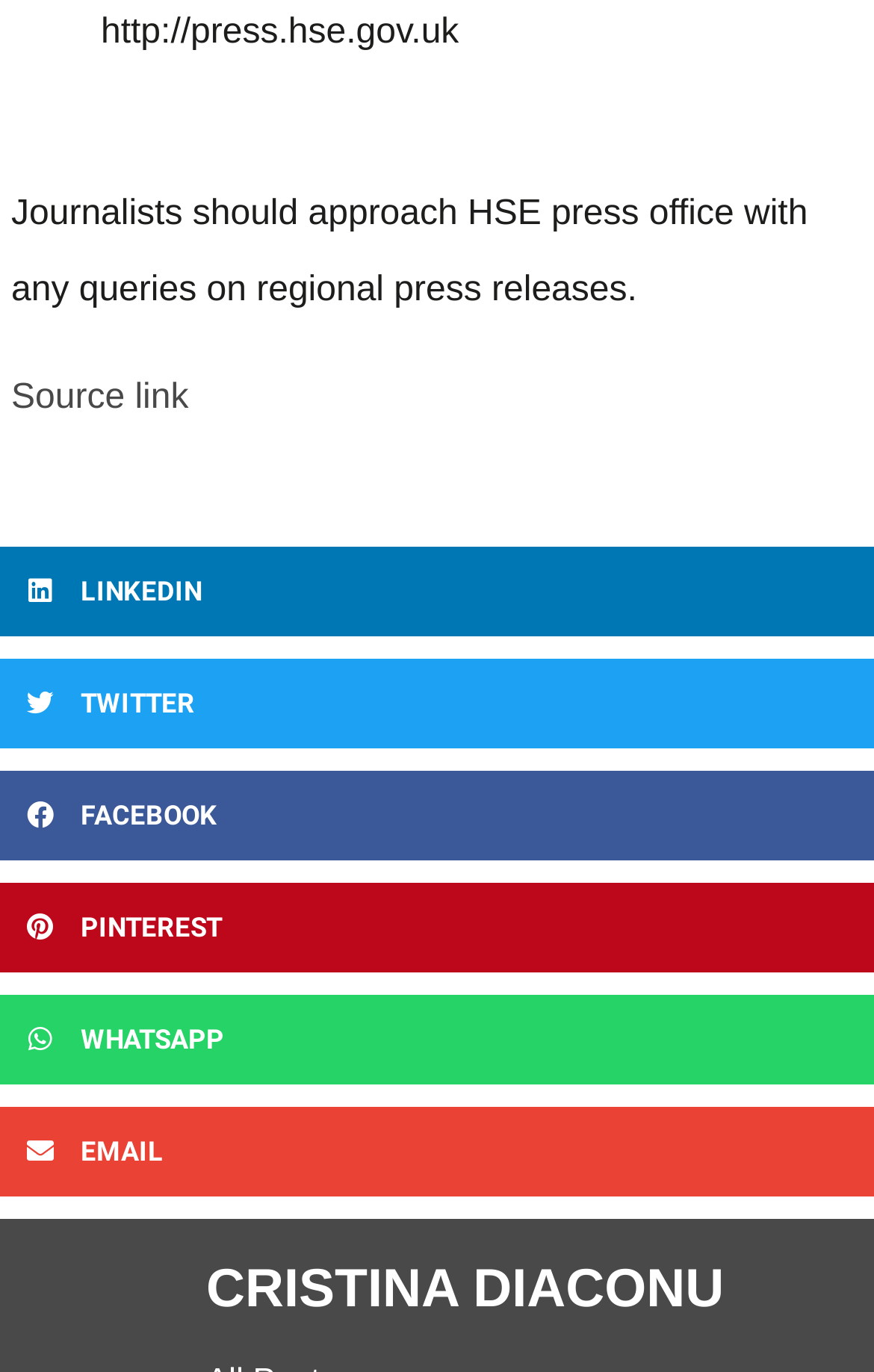Locate the bounding box coordinates of the clickable element to fulfill the following instruction: "View Cristina Diaconu's profile". Provide the coordinates as four float numbers between 0 and 1 in the format [left, top, right, bottom].

[0.236, 0.918, 0.974, 0.965]